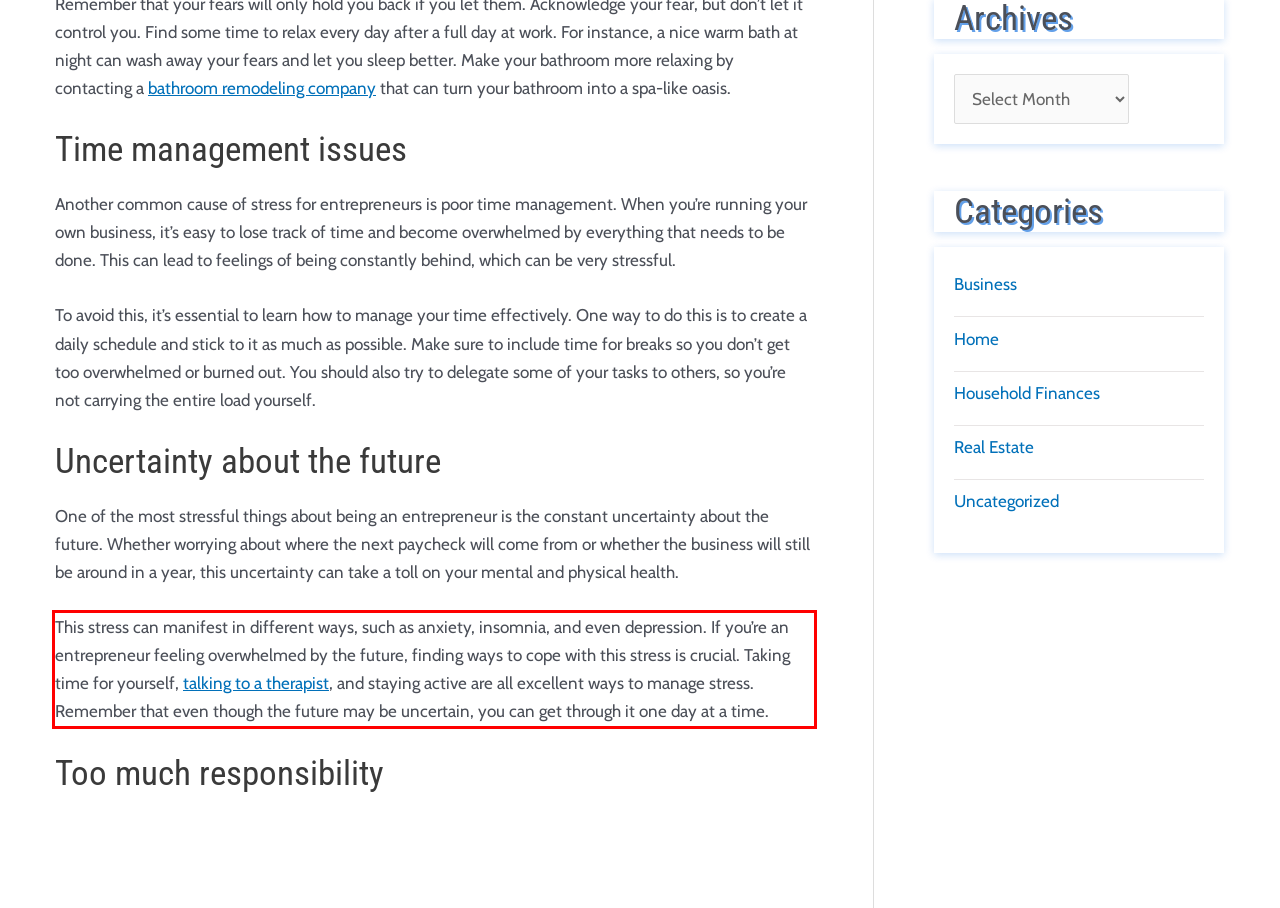Analyze the webpage screenshot and use OCR to recognize the text content in the red bounding box.

This stress can manifest in different ways, such as anxiety, insomnia, and even depression. If you’re an entrepreneur feeling overwhelmed by the future, finding ways to cope with this stress is crucial. Taking time for yourself, talking to a therapist, and staying active are all excellent ways to manage stress. Remember that even though the future may be uncertain, you can get through it one day at a time.